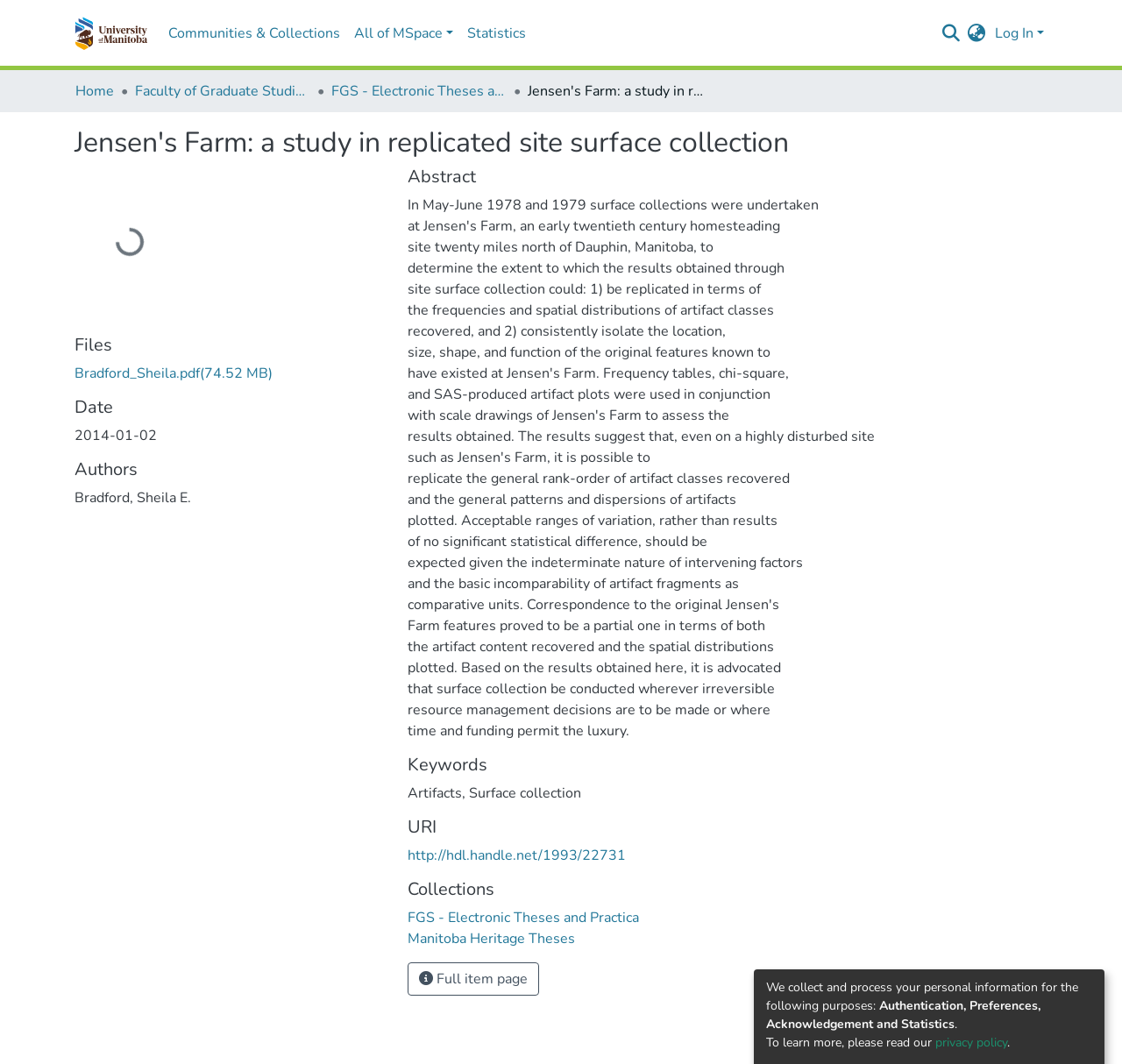What is the name of the study?
Give a single word or phrase as your answer by examining the image.

Jensen's Farm